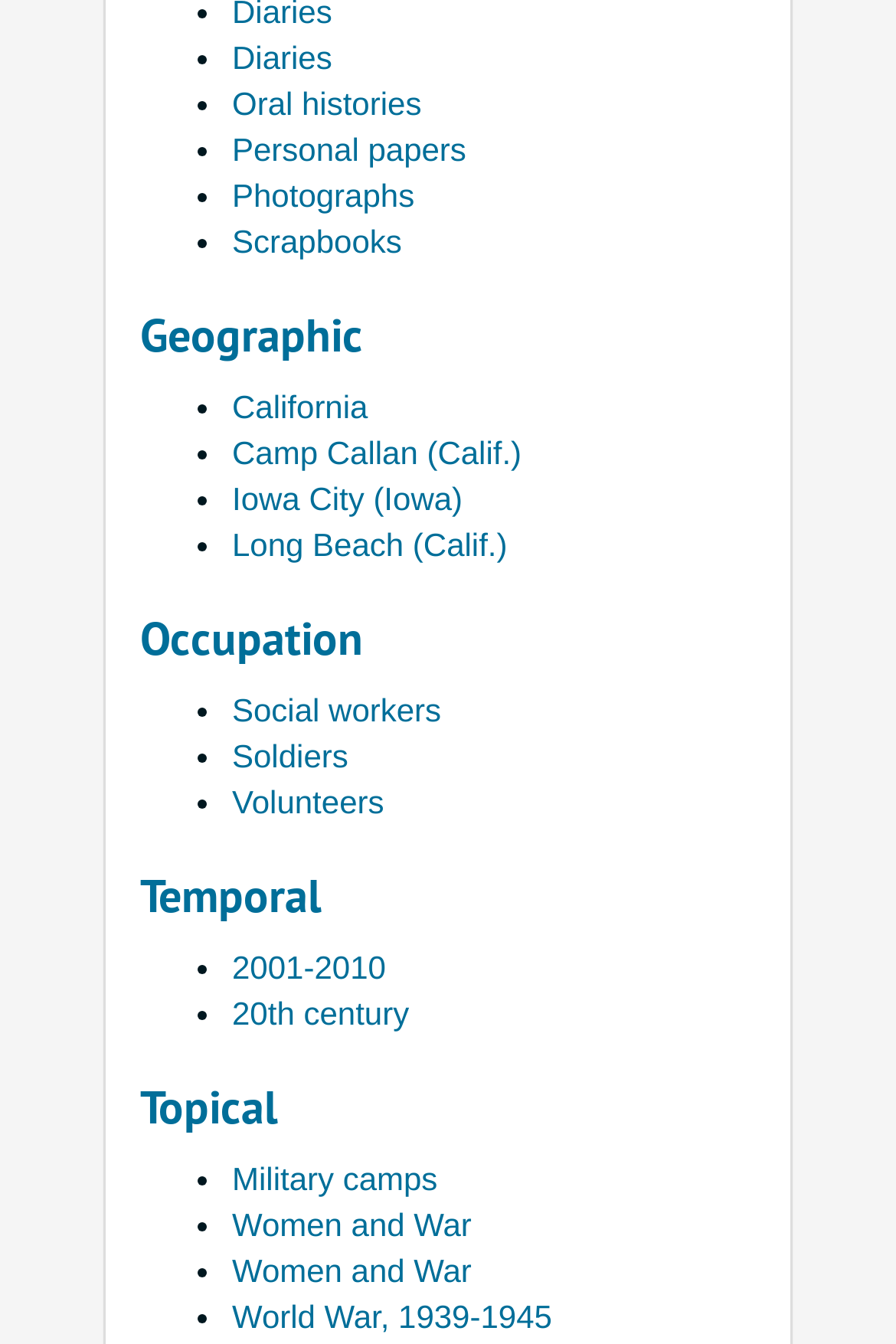How many categories are listed under Geographic?
Please respond to the question with a detailed and well-explained answer.

I counted the number of links under the 'Geographic' heading, which are 'California', 'Camp Callan (Calif.)', 'Iowa City (Iowa)', and 'Long Beach (Calif.)'. Therefore, there are 4 categories listed under Geographic.